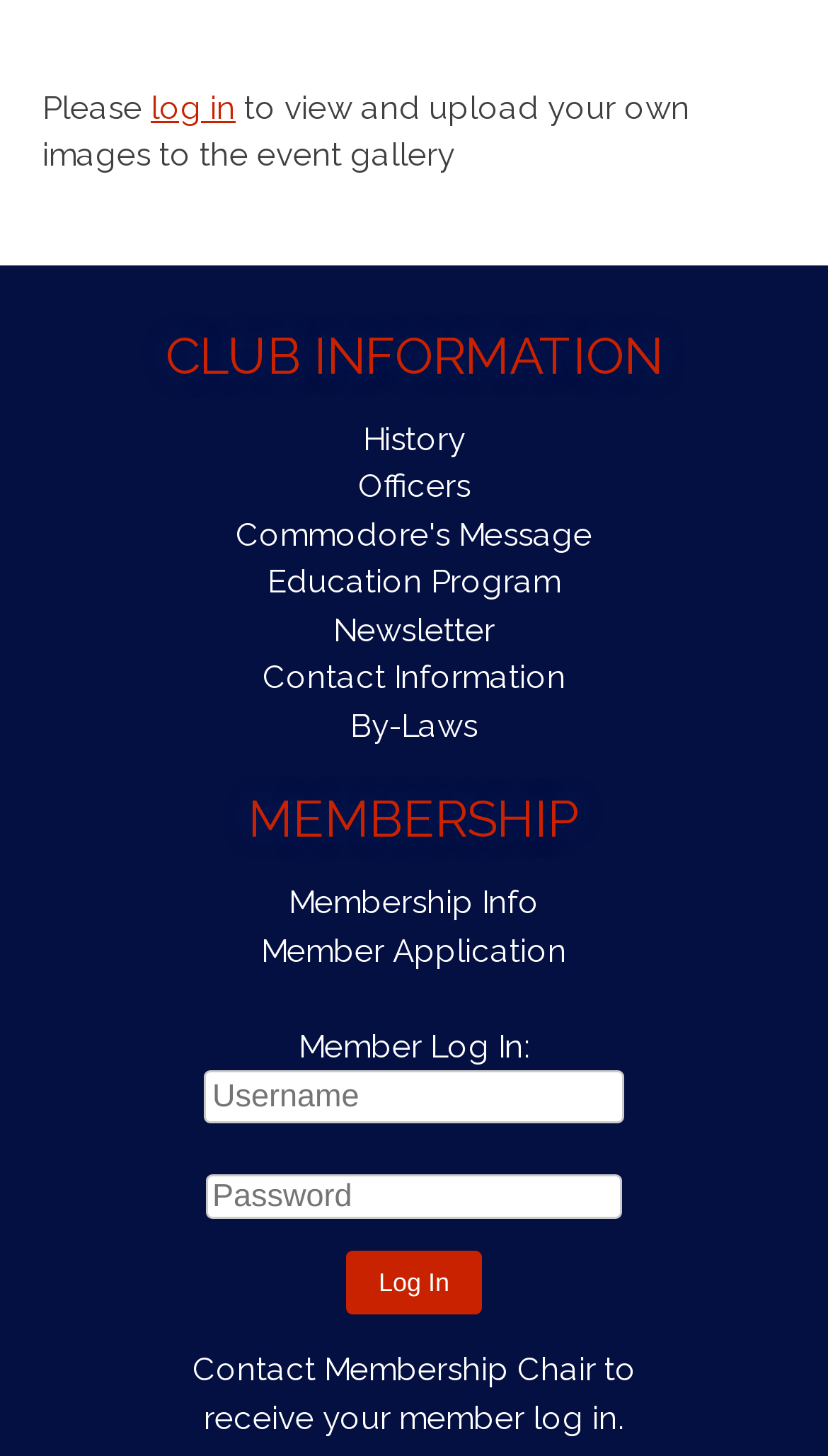Could you locate the bounding box coordinates for the section that should be clicked to accomplish this task: "enter username".

[0.246, 0.735, 0.754, 0.772]